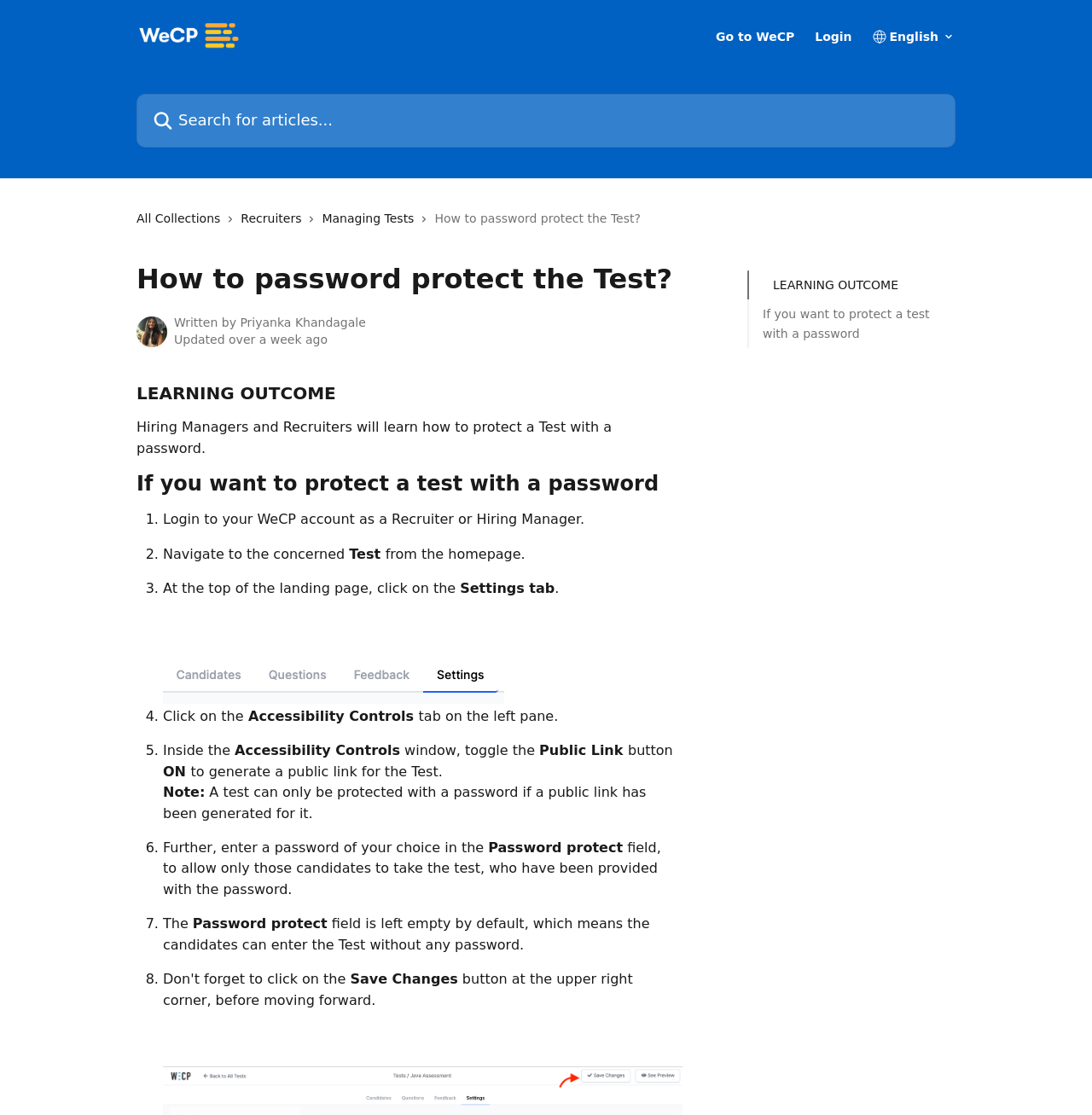What happens if the 'Password protect' field is left empty?
From the details in the image, provide a complete and detailed answer to the question.

If the 'Password protect' field is left empty, it means that the test is not protected by a password, and candidates can enter the test without any restrictions. This is the default setting, and the test creator needs to explicitly enter a password to restrict access.